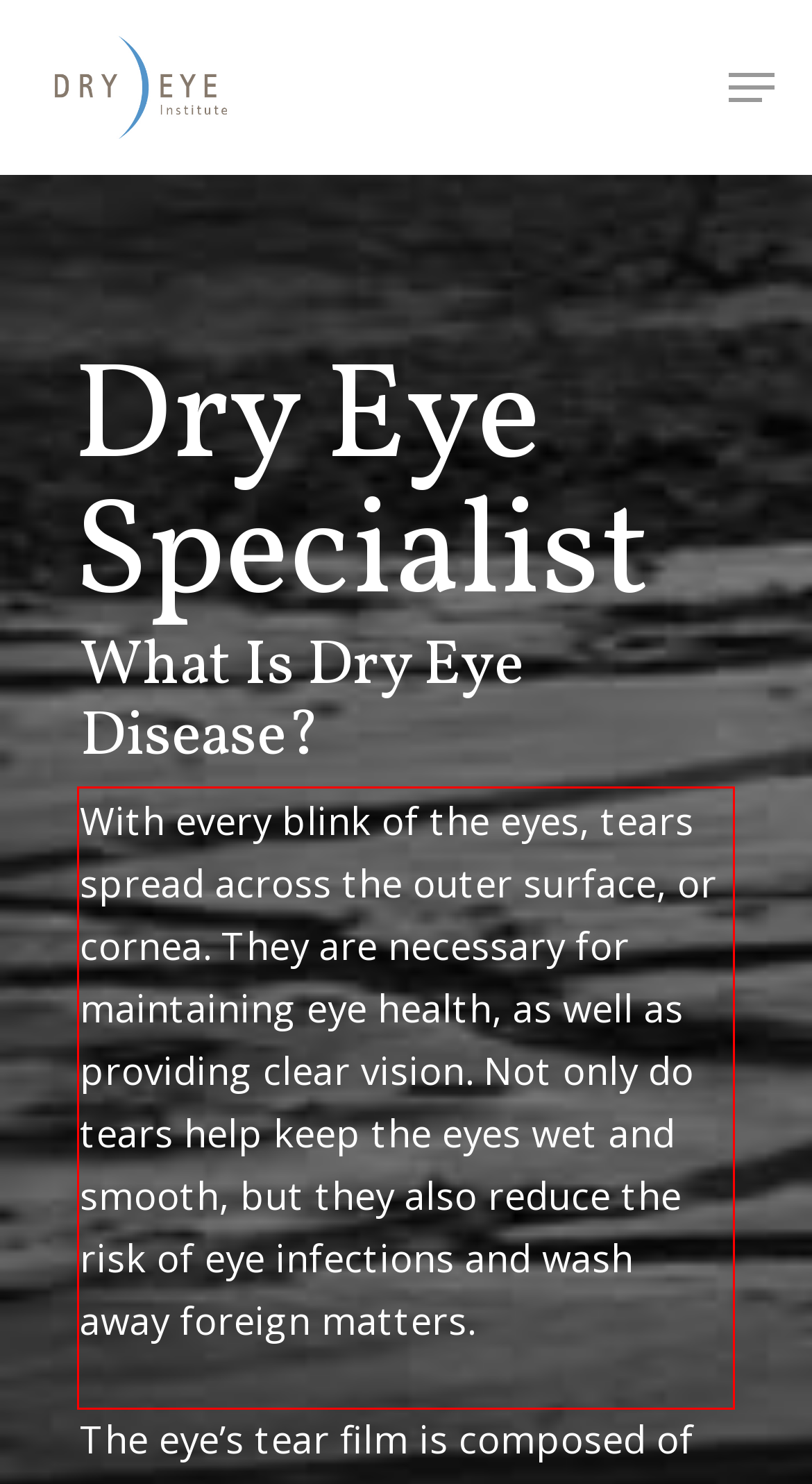In the screenshot of the webpage, find the red bounding box and perform OCR to obtain the text content restricted within this red bounding box.

With every blink of the eyes, tears spread across the outer surface, or cornea. They are necessary for maintaining eye health, as well as providing clear vision. Not only do tears help keep the eyes wet and smooth, but they also reduce the risk of eye infections and wash away foreign matters.